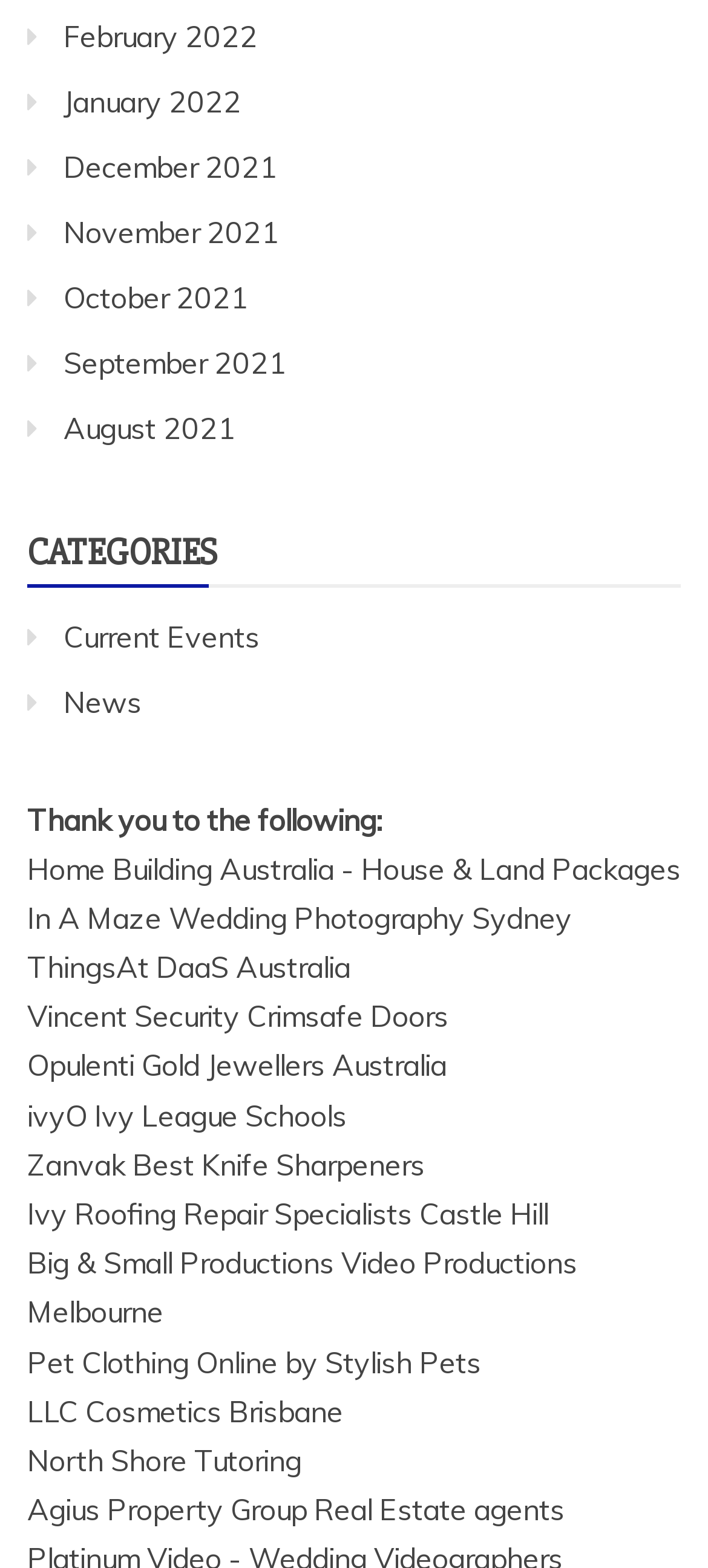Kindly determine the bounding box coordinates for the area that needs to be clicked to execute this instruction: "Learn about Ivy League Schools".

[0.038, 0.7, 0.49, 0.723]